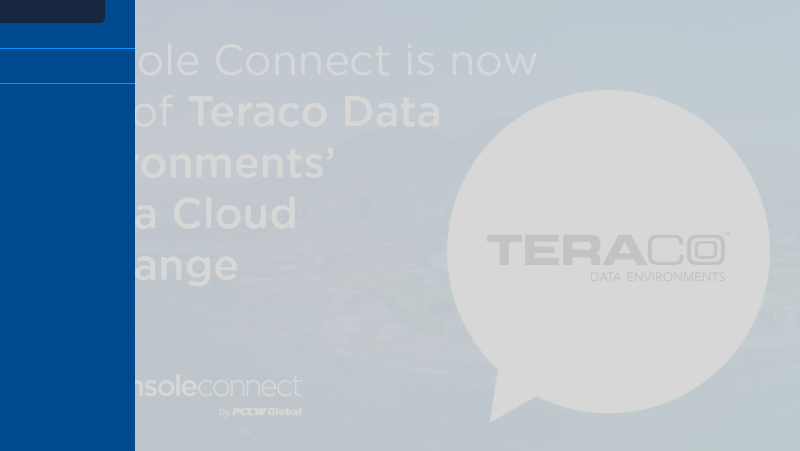What is the scenic view in the background?
We need a detailed and meticulous answer to the question.

The softly blurred backdrop of the image possibly showcases the Cape Town skyline, as suggested by the context, providing a scenic view in the background.